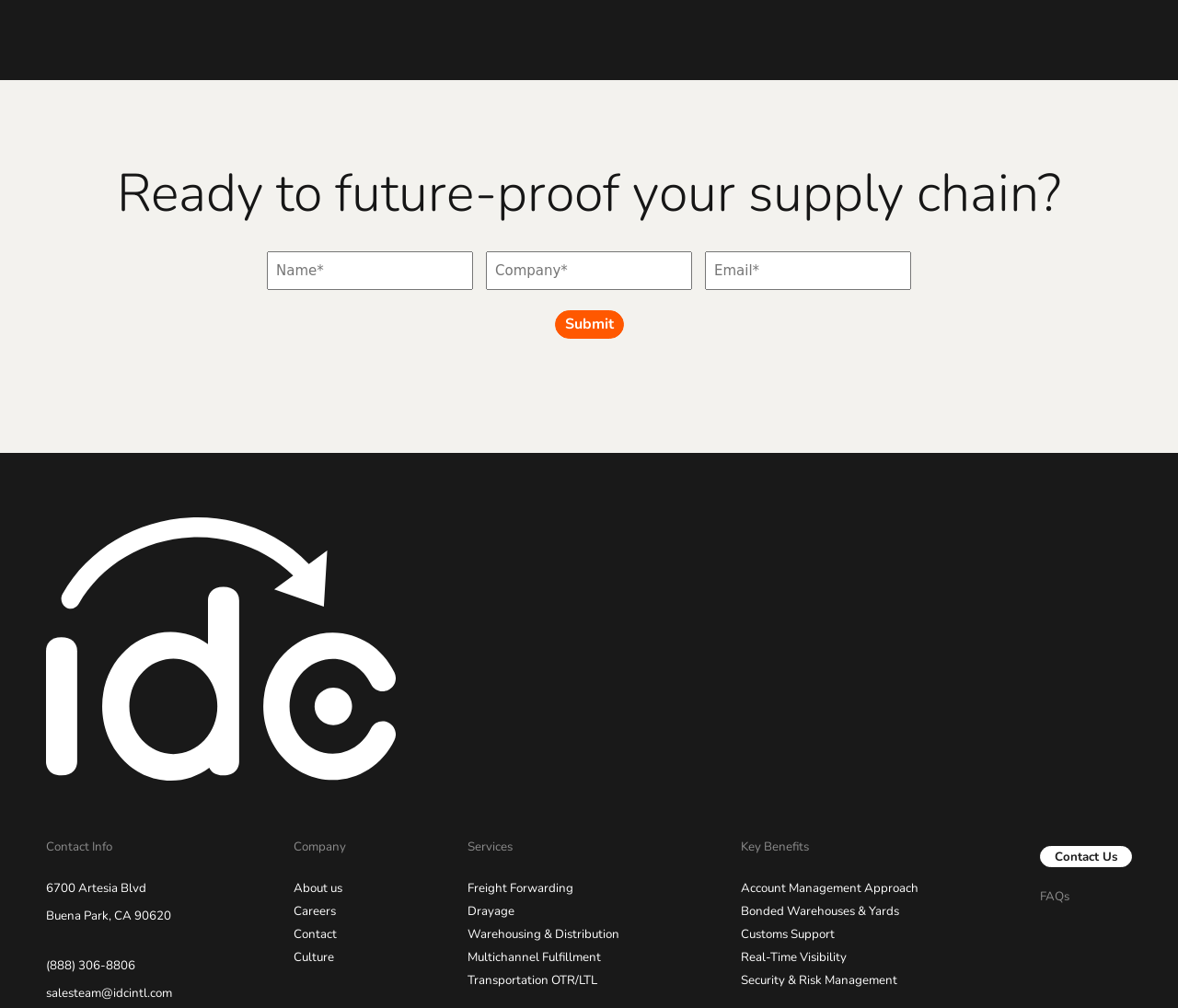What services does the company provide?
With the help of the image, please provide a detailed response to the question.

The company provides various services, which can be found in the 'Services' section. The services listed include Freight Forwarding, Drayage, Warehousing & Distribution, Multichannel Fulfillment, and Transportation OTR/LTL.